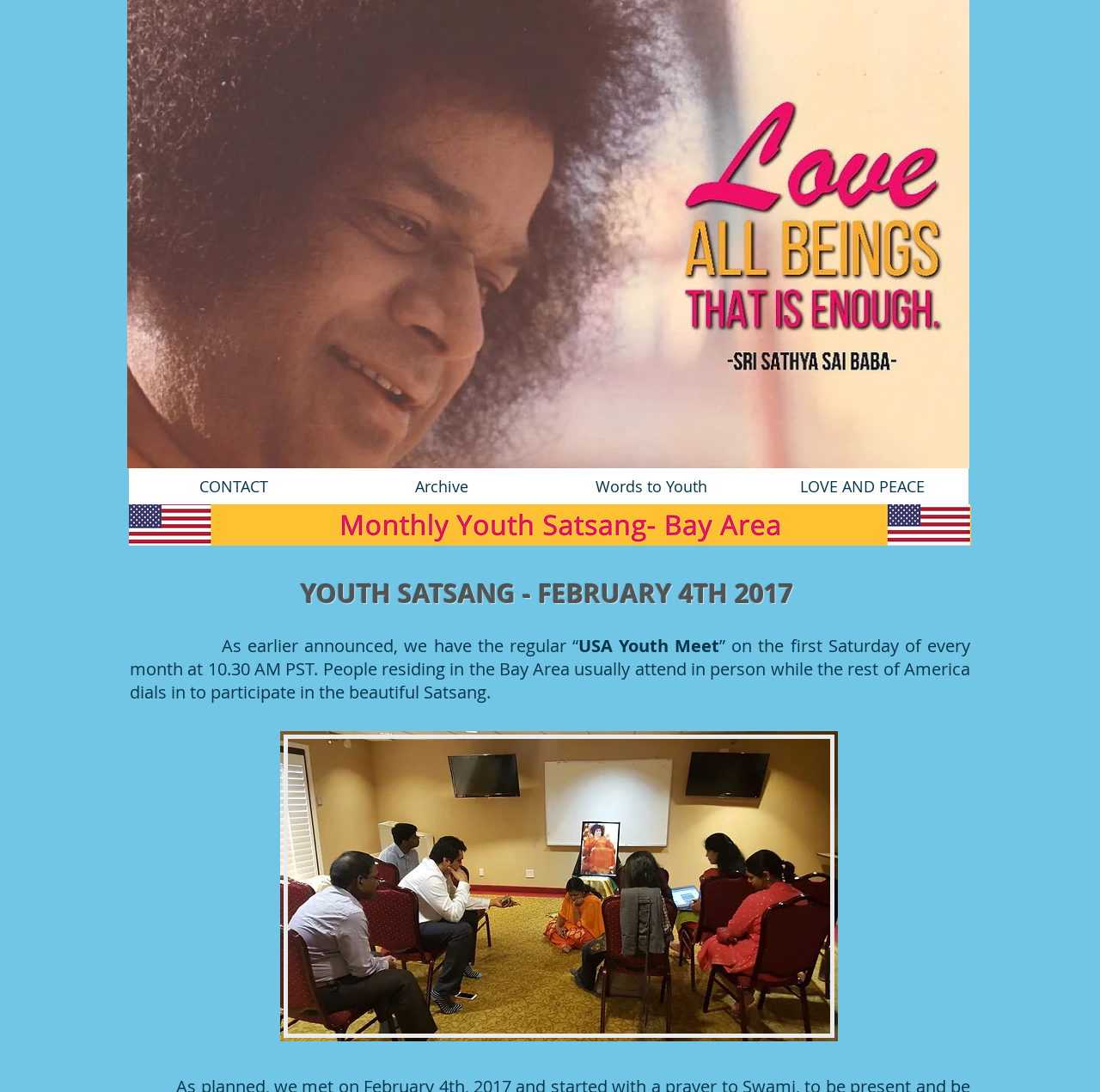Respond to the question below with a concise word or phrase:
What is the frequency of the Satsang event?

Monthly